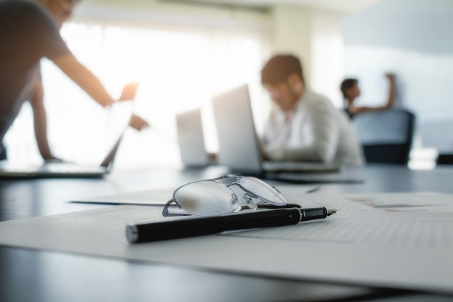What type of lighting is present in the room?
Please provide a comprehensive answer based on the details in the screenshot.

The question asks about the type of lighting present in the room. The caption describes the lighting as soft, which, along with the large windows, brings a sense of openness and creativity to the workspace.